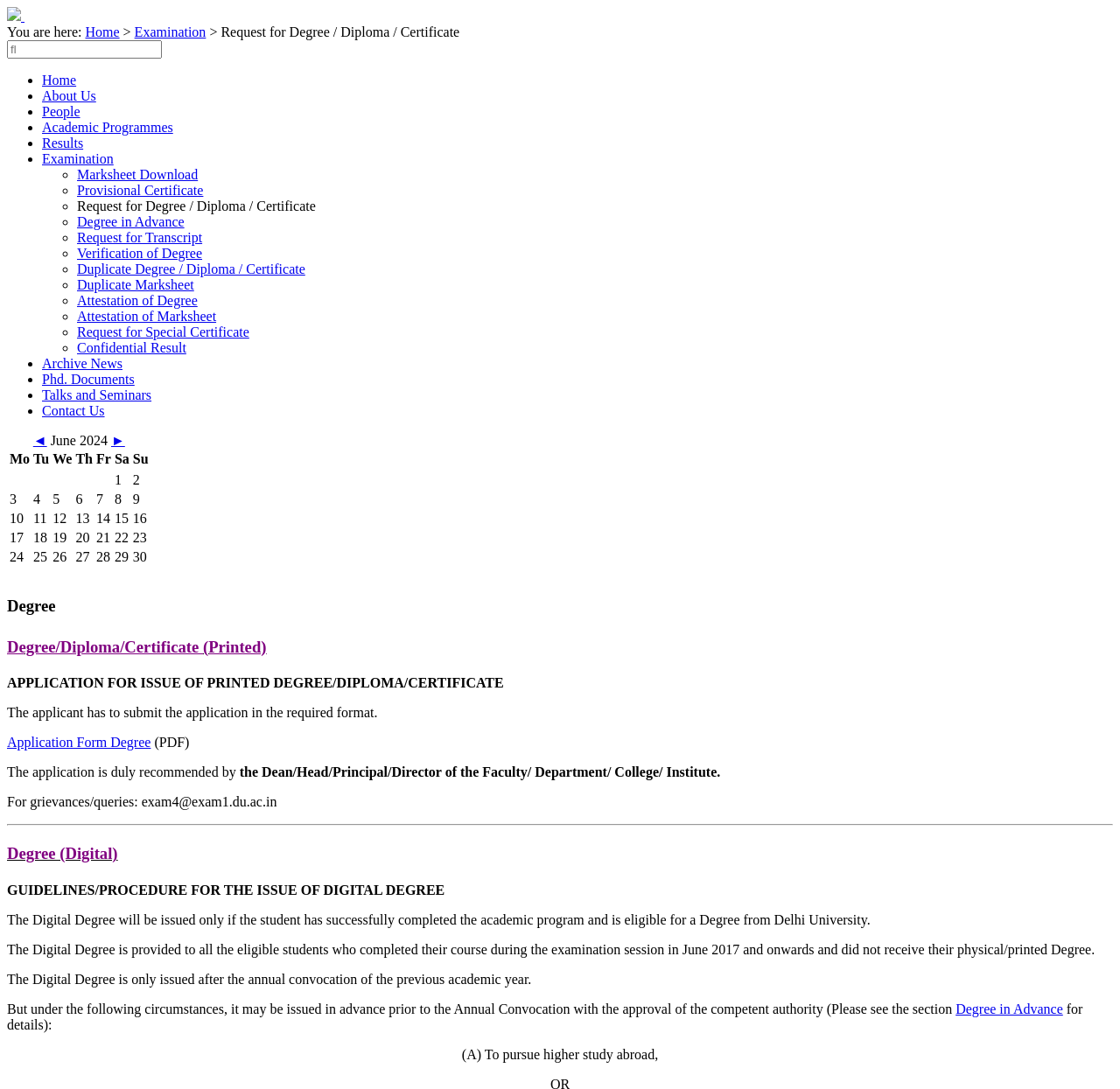Pinpoint the bounding box coordinates of the clickable element to carry out the following instruction: "View the calendar for June 2024."

[0.006, 0.398, 0.135, 0.521]